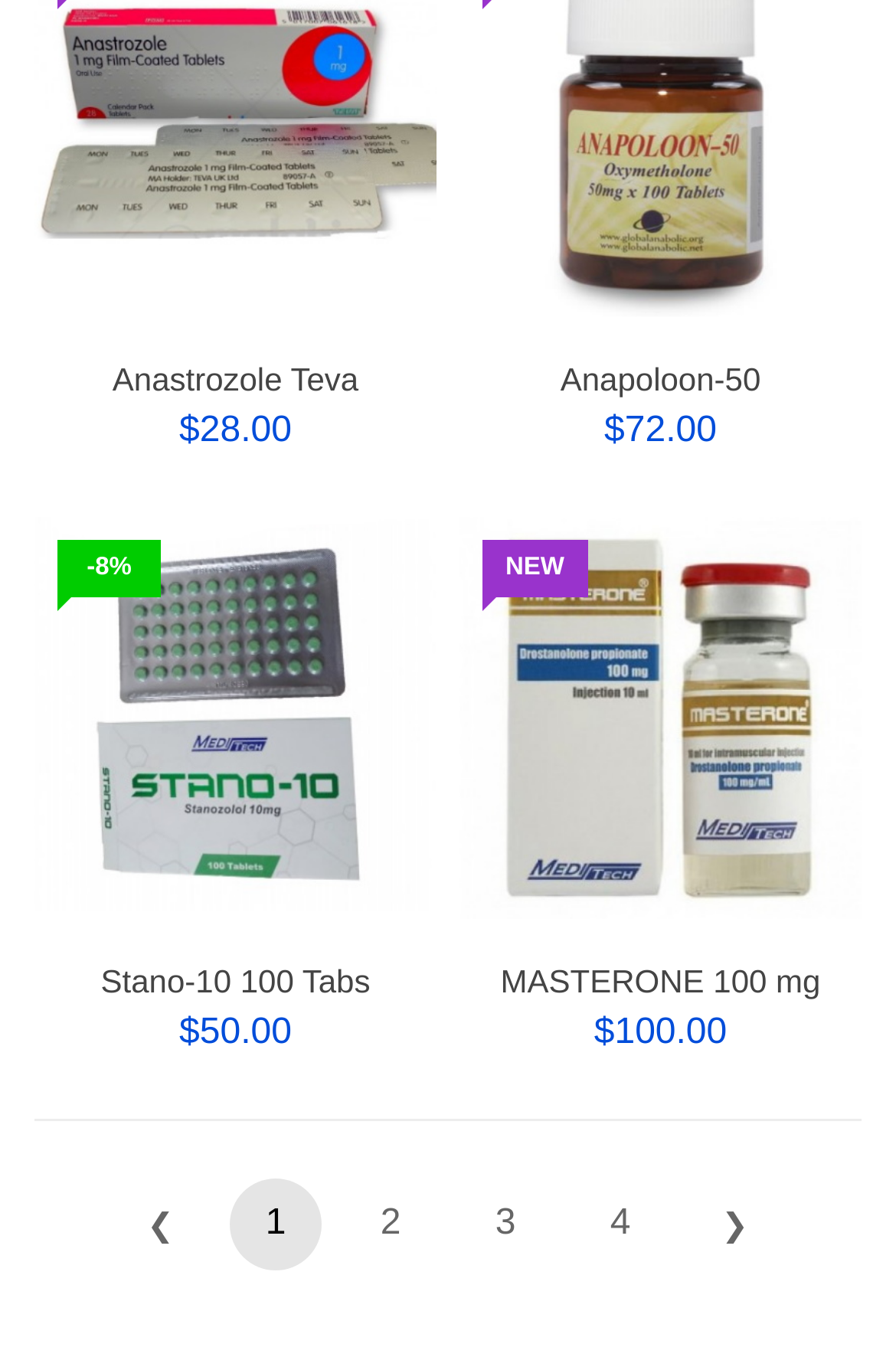Given the element description: "4", predict the bounding box coordinates of this UI element. The coordinates must be four float numbers between 0 and 1, given as [left, top, right, bottom].

[0.641, 0.866, 0.744, 0.934]